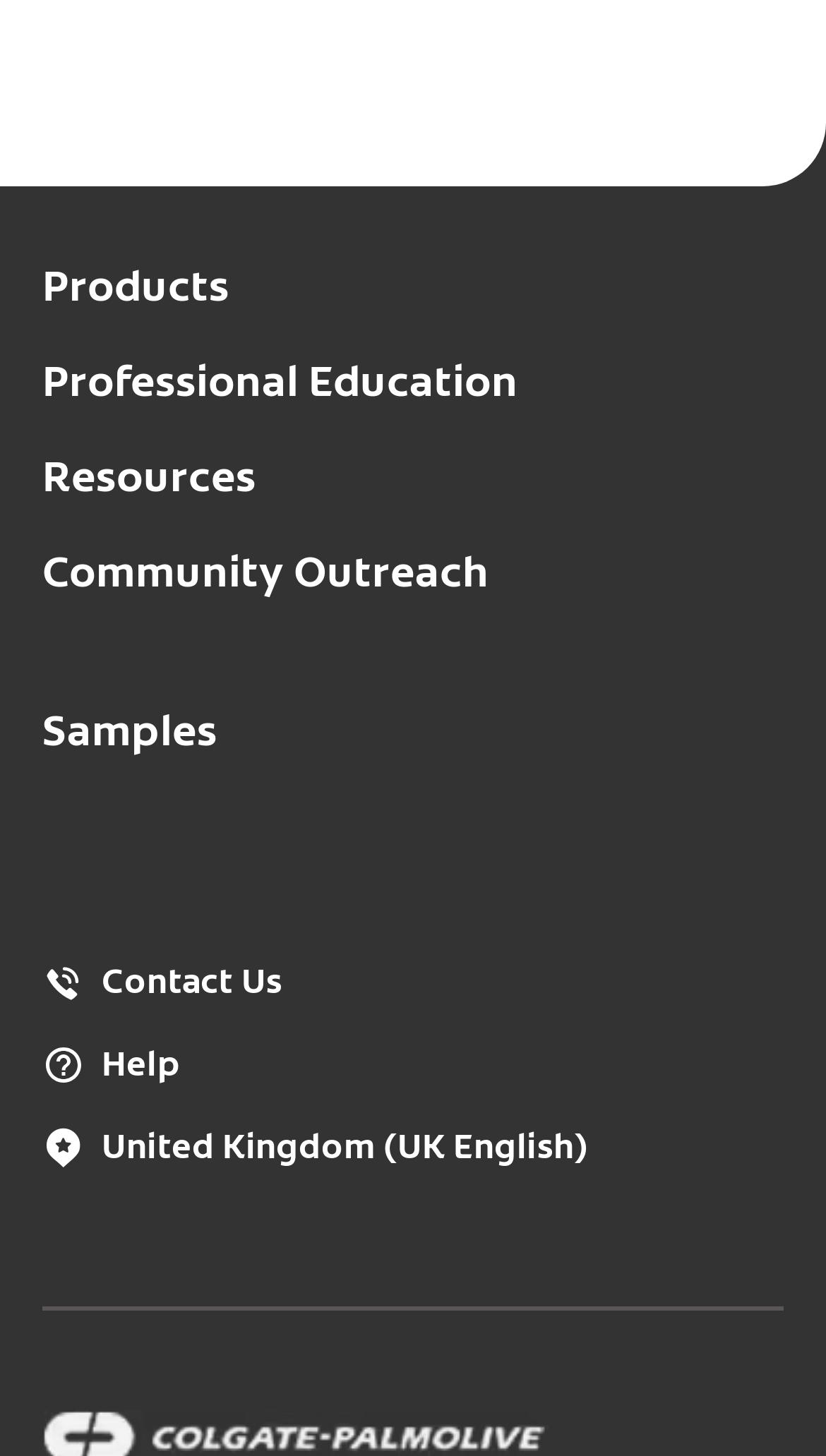Specify the bounding box coordinates for the region that must be clicked to perform the given instruction: "View people".

None